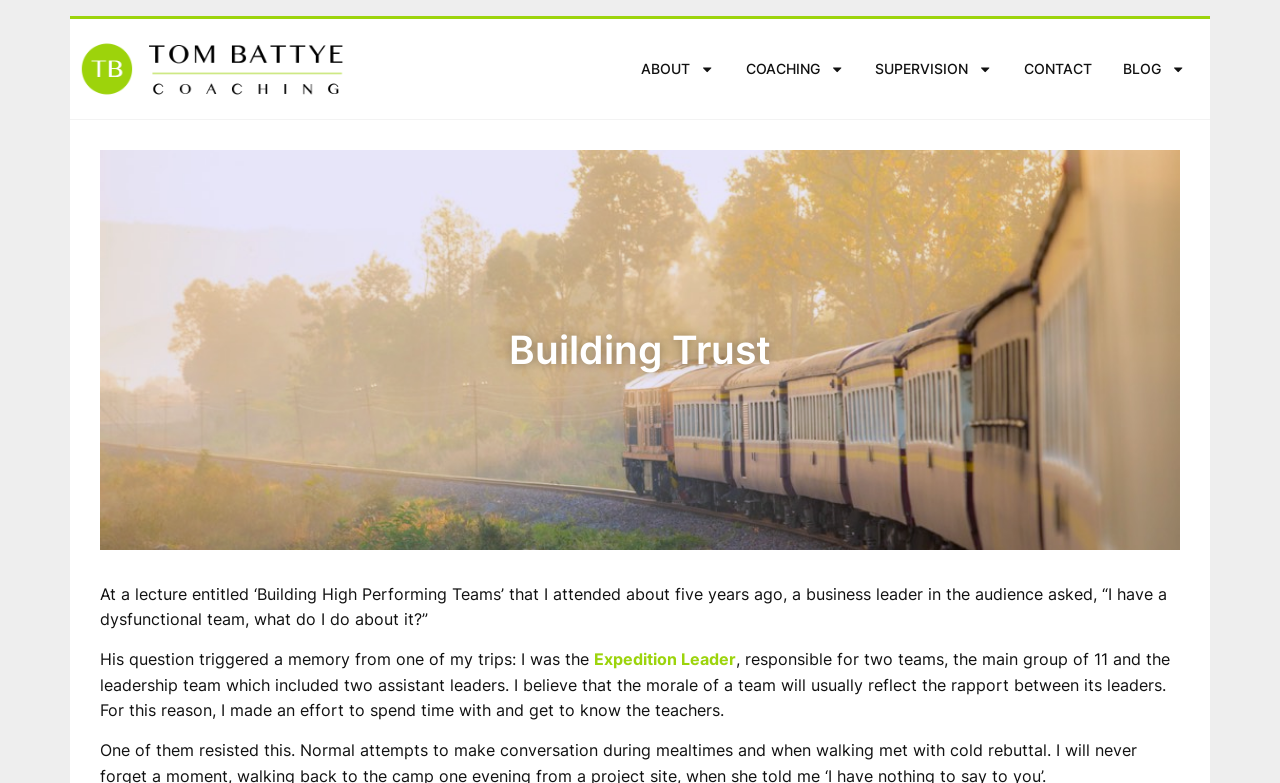Please provide a detailed answer to the question below based on the screenshot: 
How many main menu items are there?

There are five main menu items: 'ABOUT', 'COACHING', 'SUPERVISION', 'CONTACT', and 'BLOG'. These can be found in the top navigation bar of the webpage.